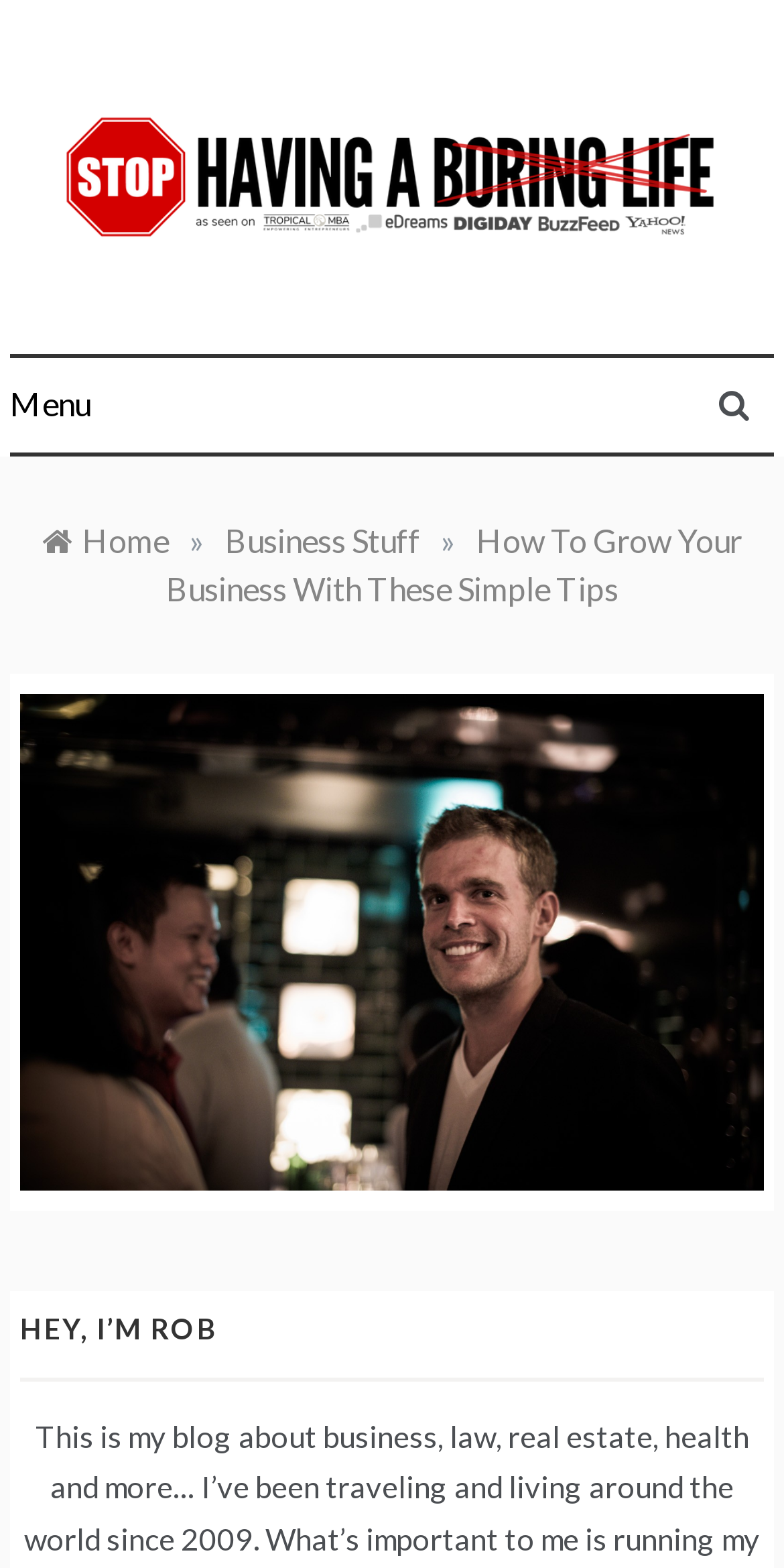Use one word or a short phrase to answer the question provided: 
What is the purpose of the button?

Menu